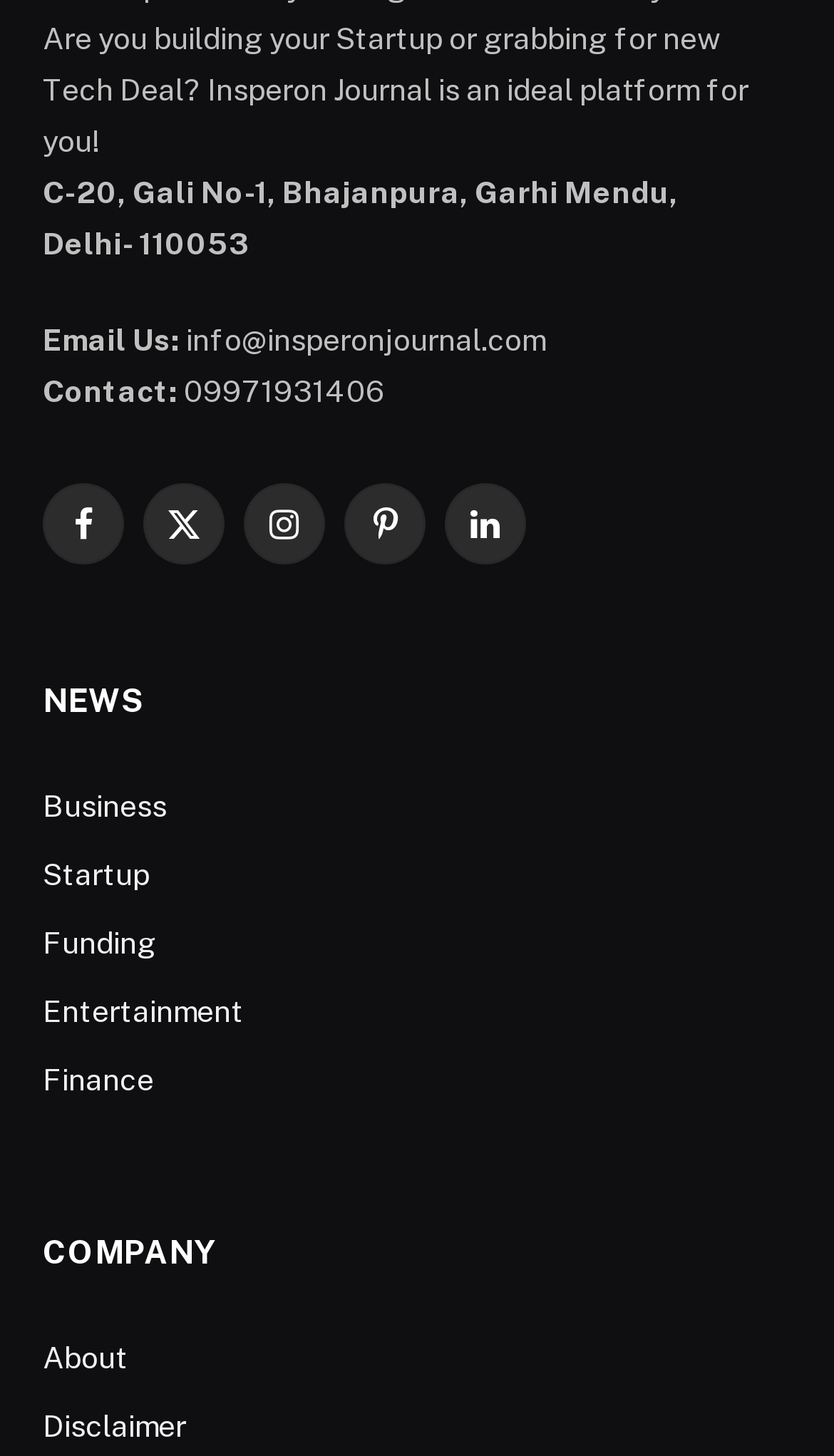Locate the bounding box of the UI element defined by this description: "About". The coordinates should be given as four float numbers between 0 and 1, formatted as [left, top, right, bottom].

[0.051, 0.921, 0.154, 0.944]